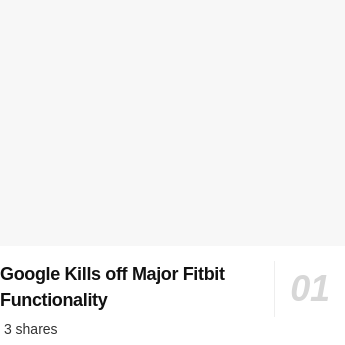Provide an extensive narrative of what is shown in the image.

The image headlines the article titled "Google Kills off Major Fitbit Functionality." Below the title, it notes that the article has received 3 shares, suggesting an engagement from readers. The placement of the title conveys its importance, with the numeral "01" indicating it is the first in a sequence of trending articles. This context signals not only an update regarding Fitbit functionality but also emphasizes its relevance in the current news cycle.